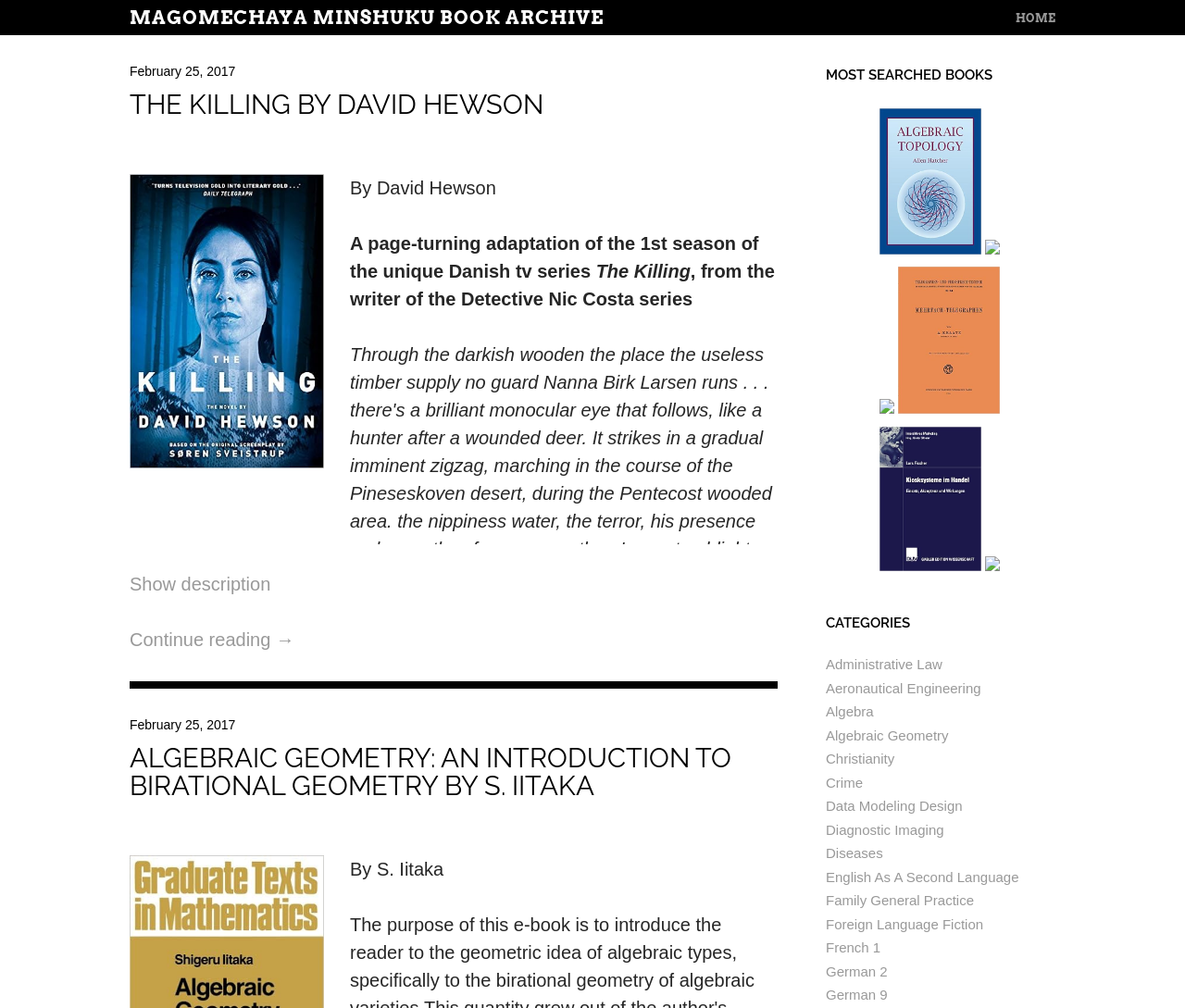What is the category of the book 'ALGEBRAIC GEOMETRY: AN INTRODUCTION TO BIRATIONAL GEOMETRY BY S. IITAKA'?
Provide a detailed and extensive answer to the question.

The book 'ALGEBRAIC GEOMETRY: AN INTRODUCTION TO BIRATIONAL GEOMETRY BY S. IITAKA' is listed under the category 'Algebraic Geometry', which can be found in the 'CATEGORIES' section of the webpage.